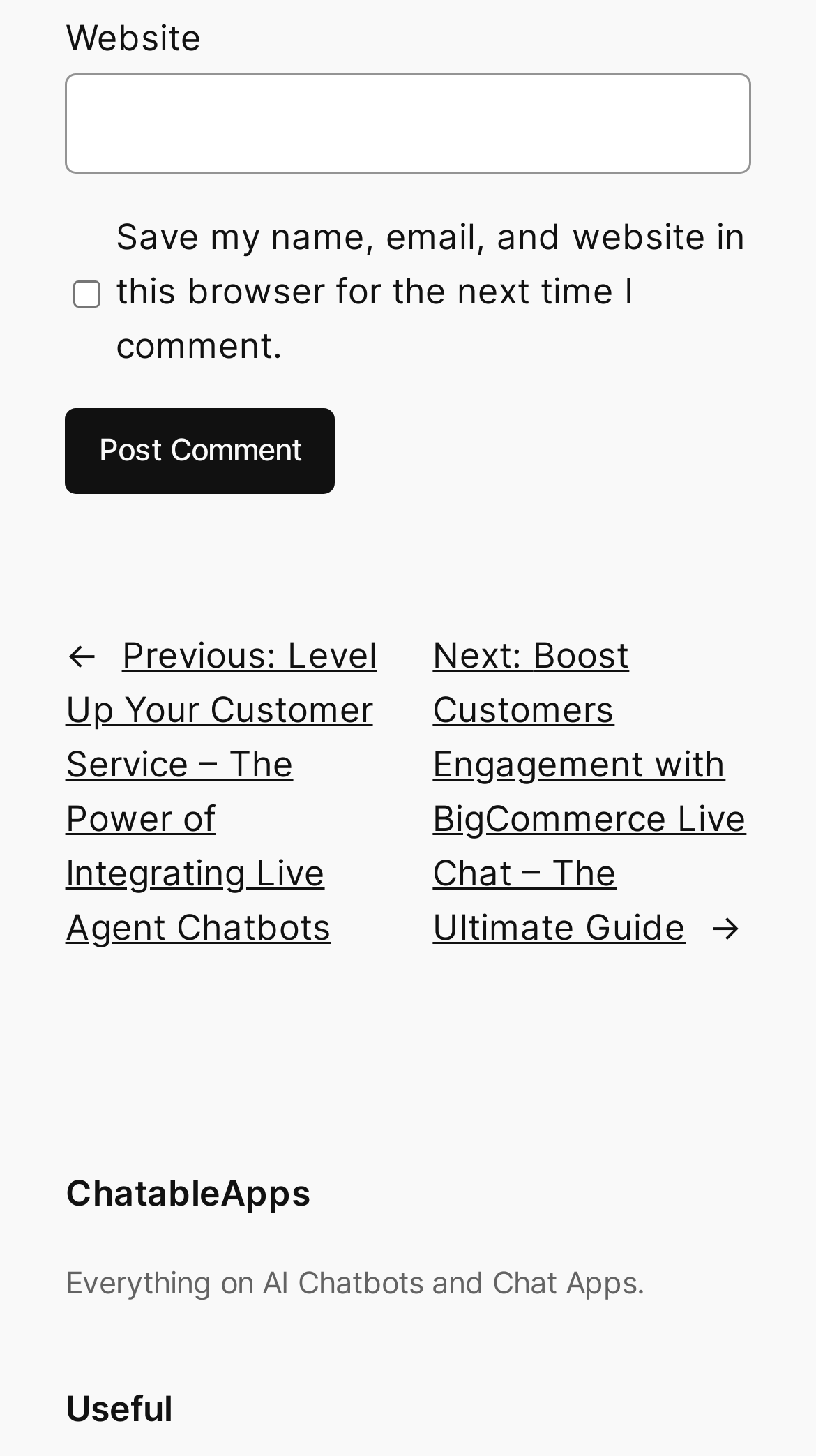Identify the bounding box coordinates for the UI element mentioned here: "ChatableApps". Provide the coordinates as four float values between 0 and 1, i.e., [left, top, right, bottom].

[0.08, 0.805, 0.38, 0.834]